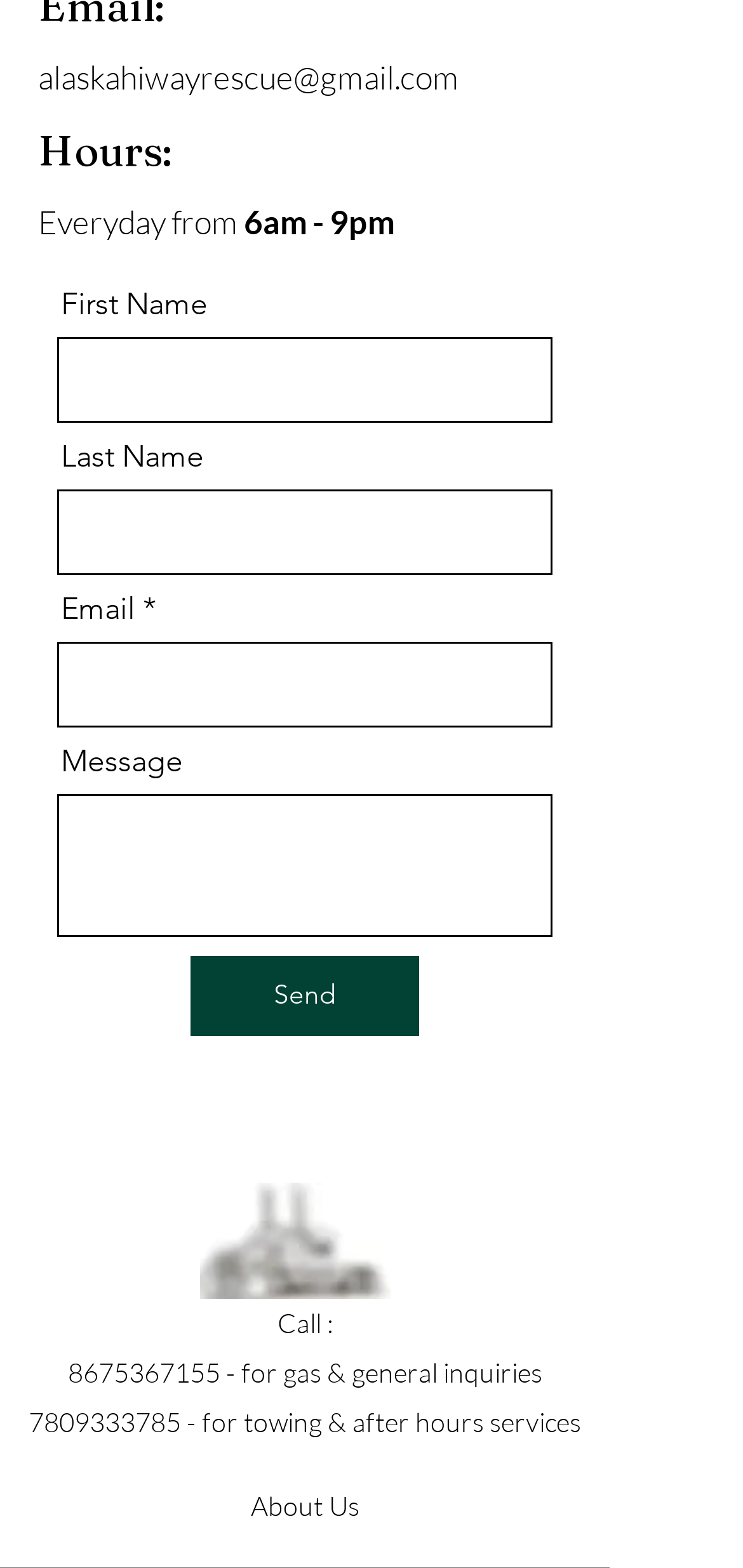Please find and report the bounding box coordinates of the element to click in order to perform the following action: "Email alaskahiwayrescue@gmail.com". The coordinates should be expressed as four float numbers between 0 and 1, in the format [left, top, right, bottom].

[0.051, 0.036, 0.618, 0.062]